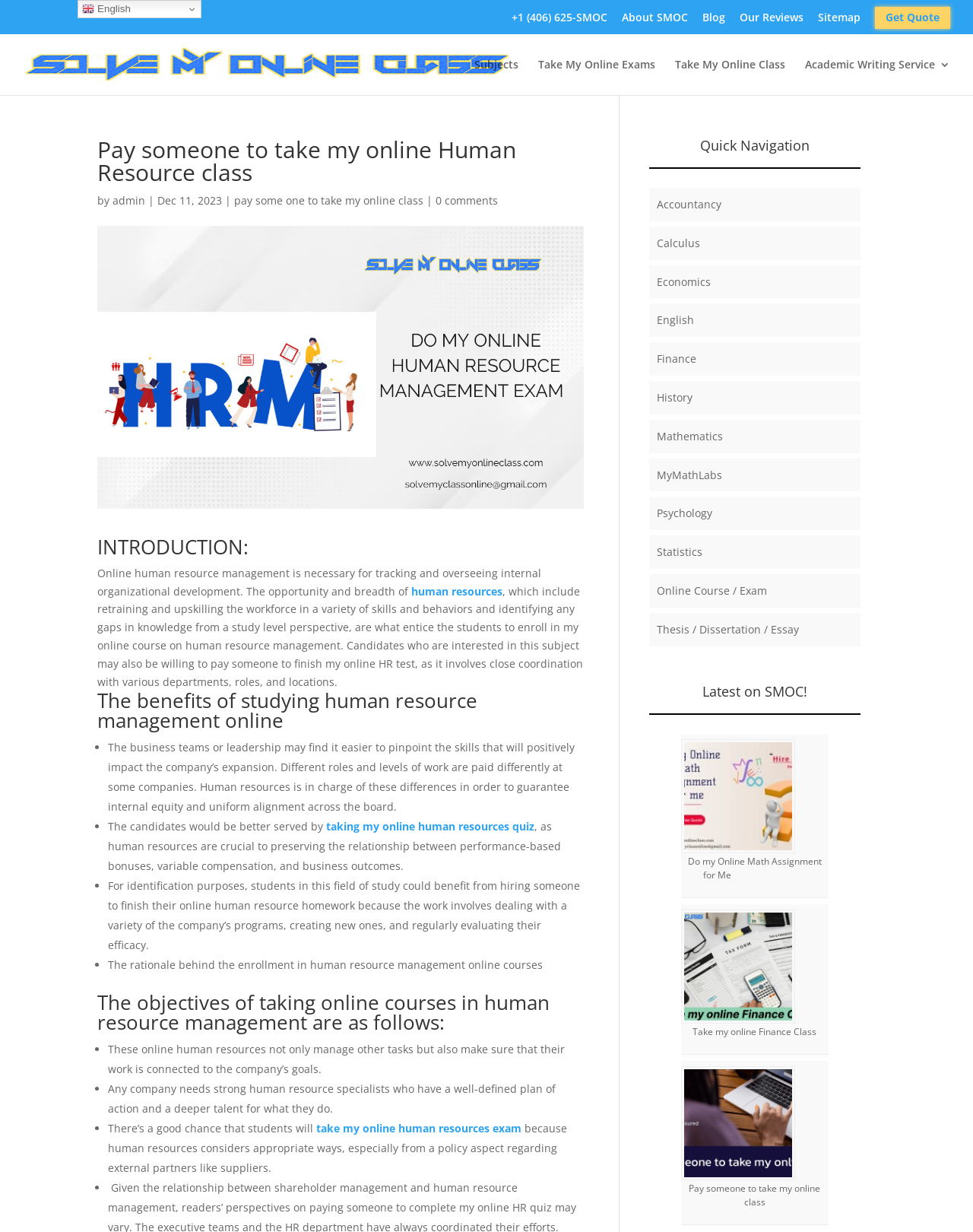Answer the question using only one word or a concise phrase: What is the phone number to contact SMOC?

+1 (406) 625-SMOC